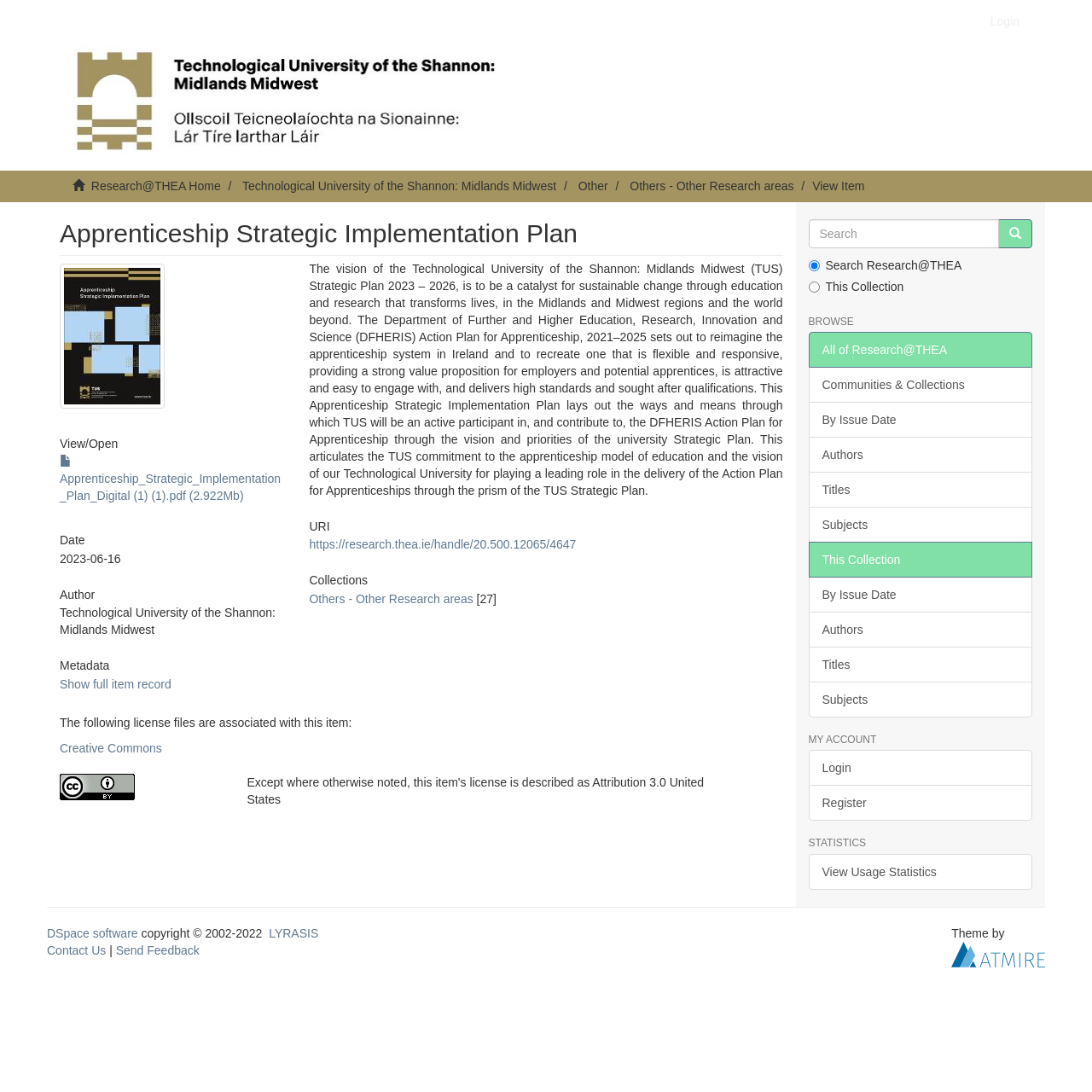What is the name of the action plan?
Could you please answer the question thoroughly and with as much detail as possible?

I found the answer by looking at the text content of the element with the description 'The Department of Further and Higher Education, Research, Innovation and Science (DFHERIS) Action Plan for Apprenticeship, 2021–2025' which is mentioned in the text content of the webpage, indicating that it is the name of the action plan.